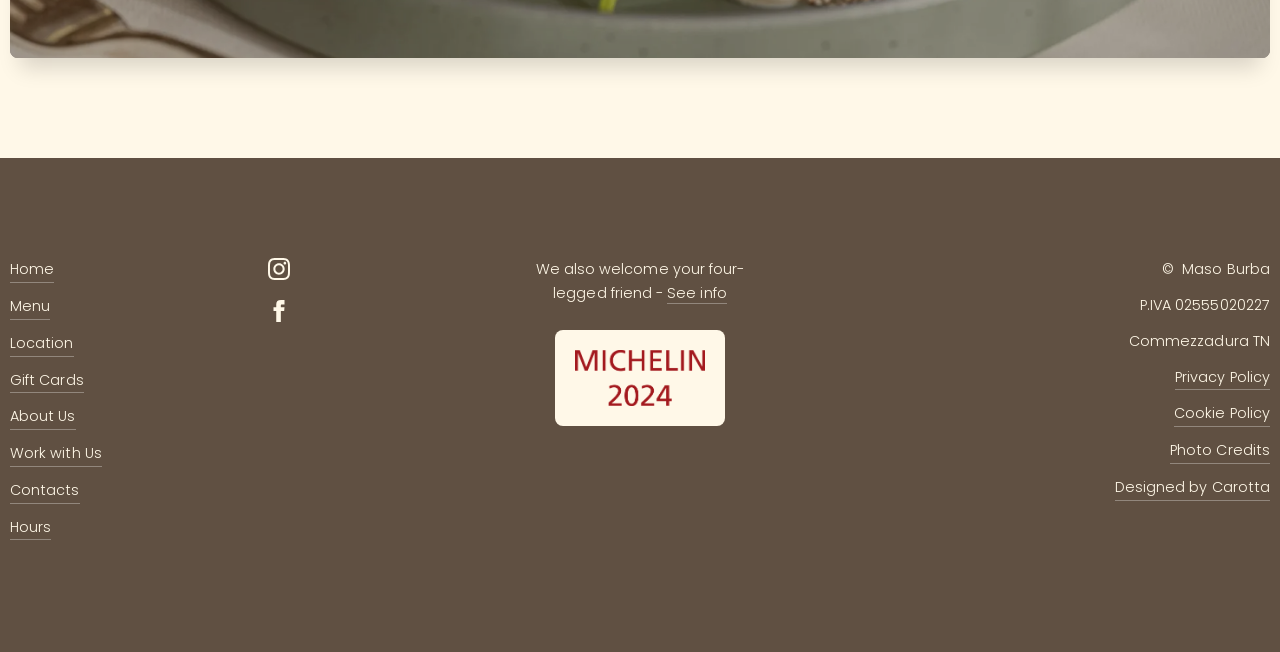Predict the bounding box coordinates for the UI element described as: "Designed by Carotta". The coordinates should be four float numbers between 0 and 1, presented as [left, top, right, bottom].

[0.871, 0.73, 0.992, 0.768]